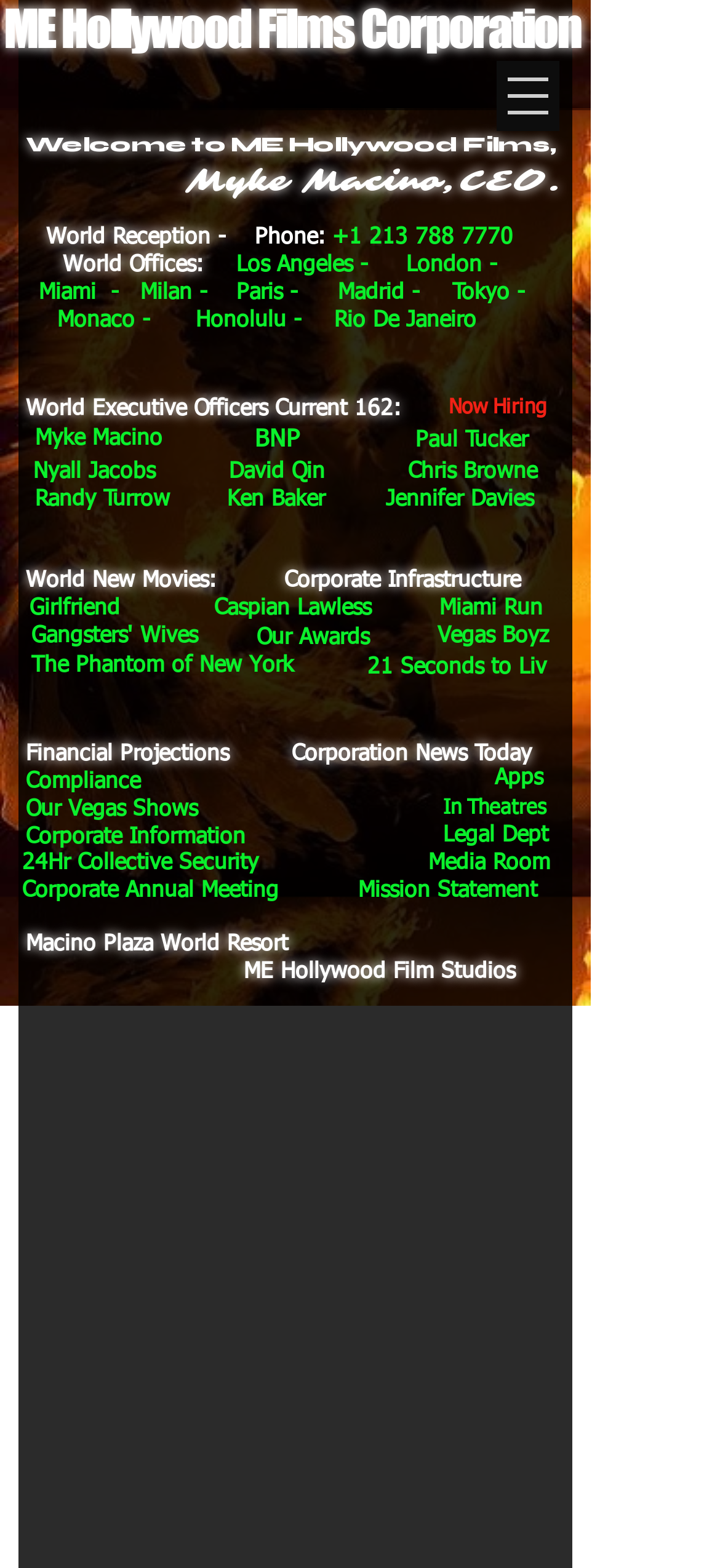Can you specify the bounding box coordinates of the area that needs to be clicked to fulfill the following instruction: "Visit Los Angeles page"?

[0.328, 0.161, 0.51, 0.177]